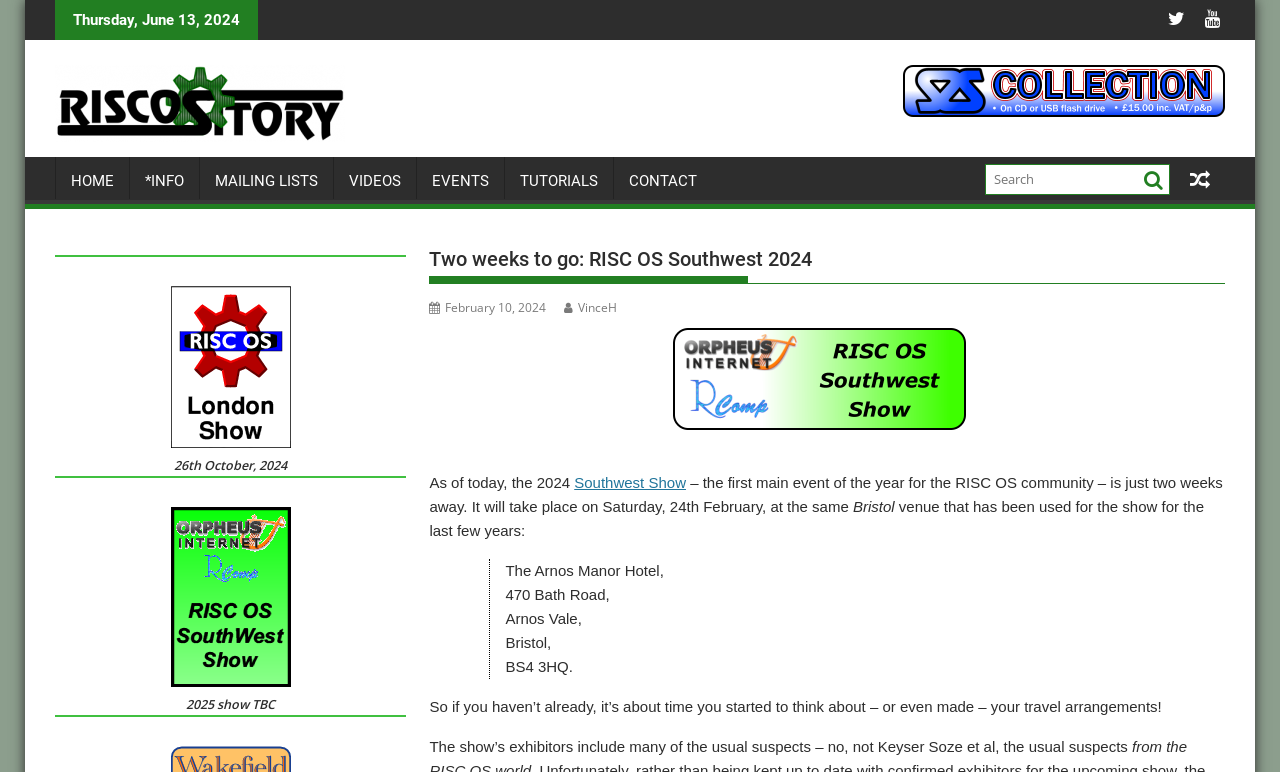Identify the bounding box coordinates of the section to be clicked to complete the task described by the following instruction: "Check Southwest Show details". The coordinates should be four float numbers between 0 and 1, formatted as [left, top, right, bottom].

[0.449, 0.614, 0.536, 0.636]